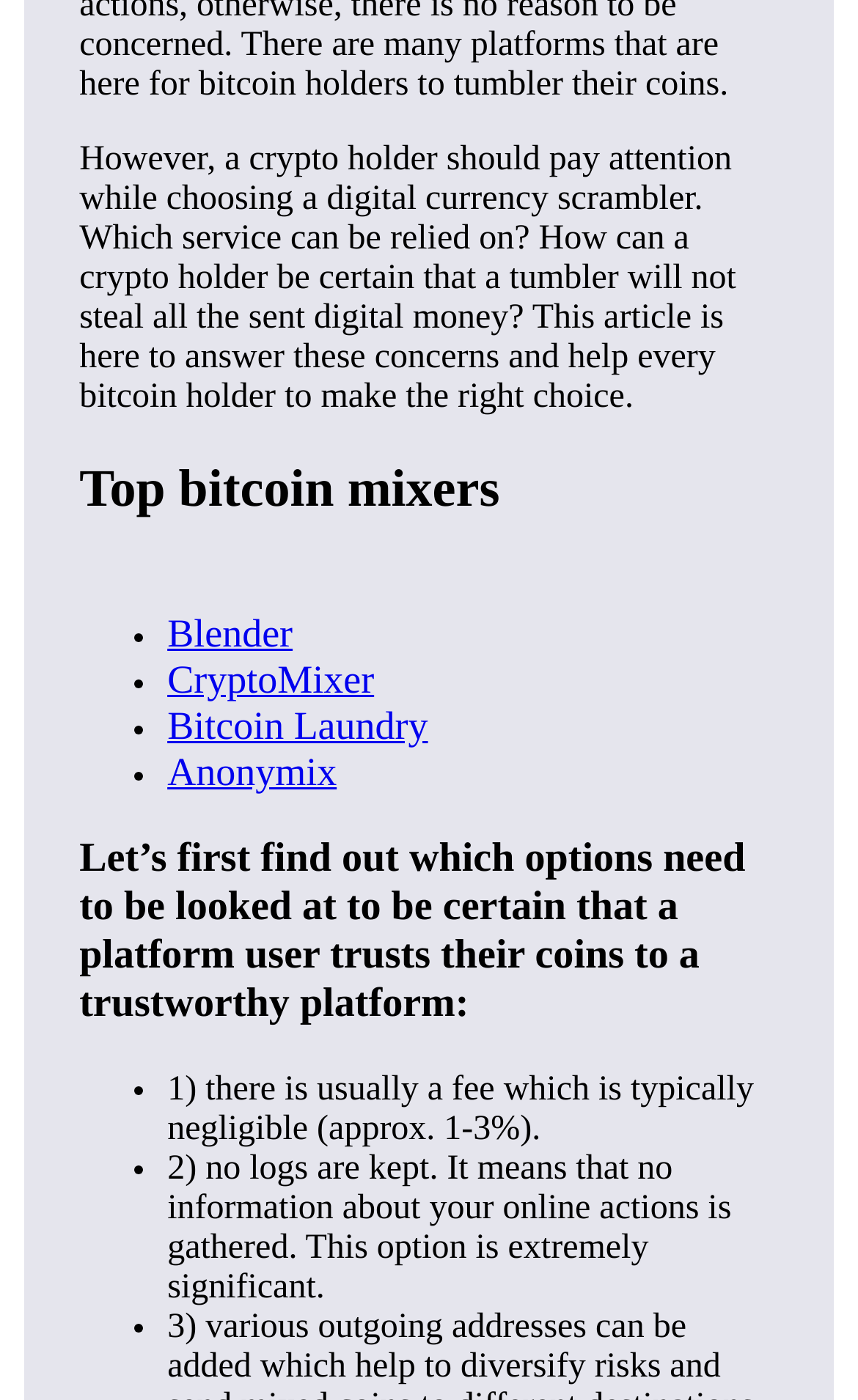Analyze the image and give a detailed response to the question:
What is the significance of no logs being kept?

I found the relevant information in the static text '2) no logs are kept. It means that no information about your online actions is gathered. This option is extremely significant.', which indicates that no logs being kept is extremely significant.